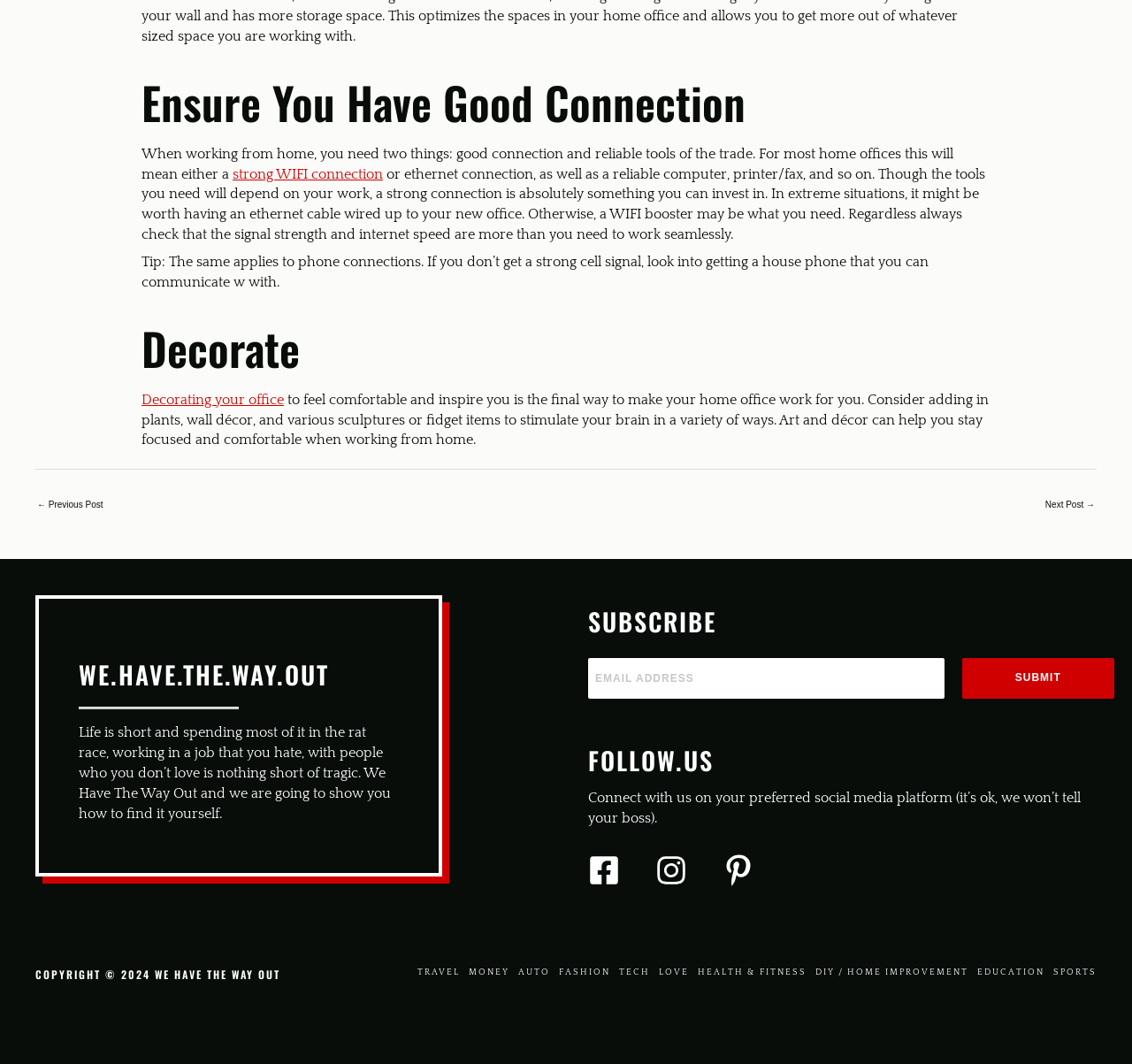How many navigation links are in the footer?
Give a one-word or short-phrase answer derived from the screenshot.

7